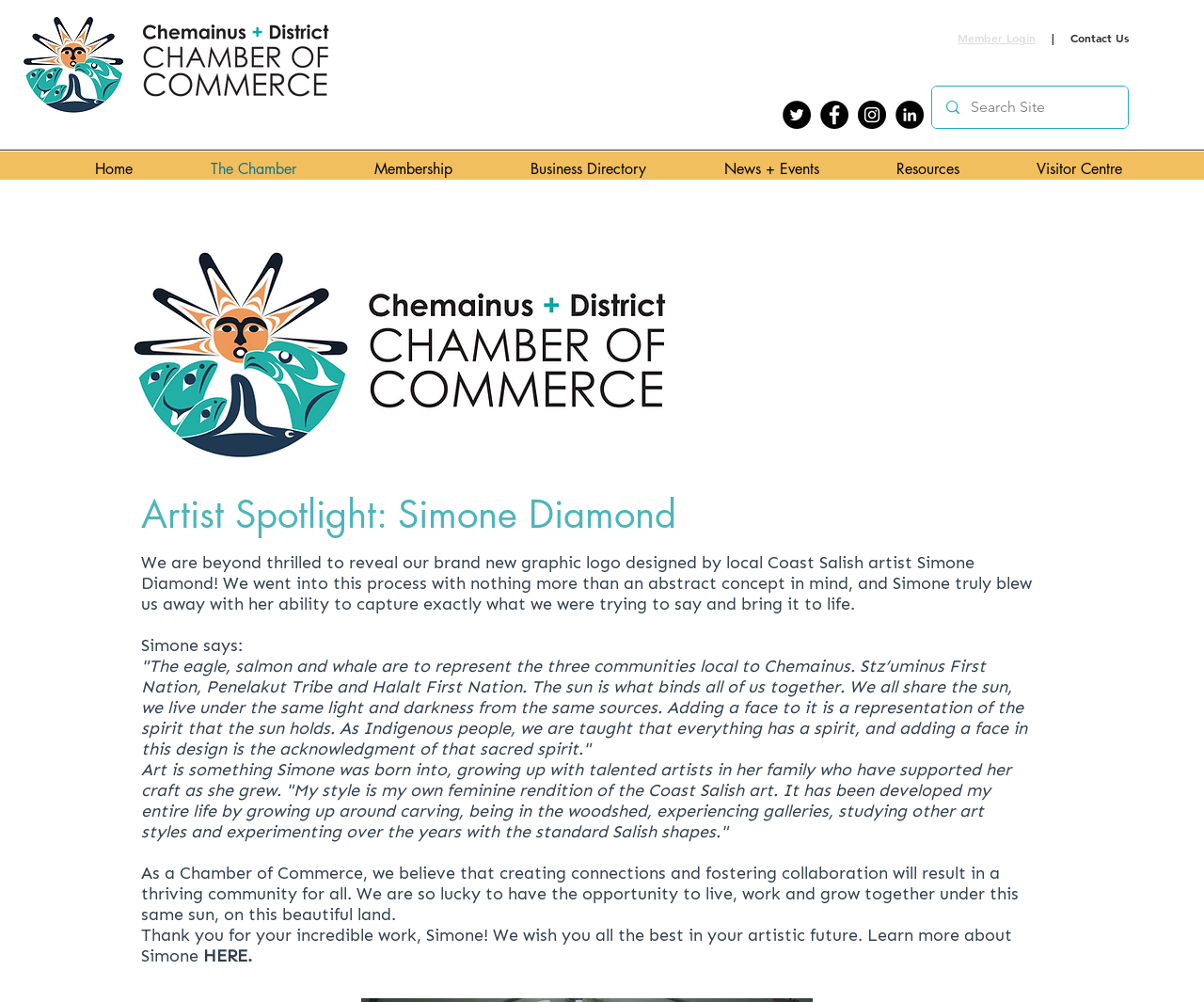Specify the bounding box coordinates of the area to click in order to follow the given instruction: "Learn more about Simone."

[0.169, 0.944, 0.209, 0.964]